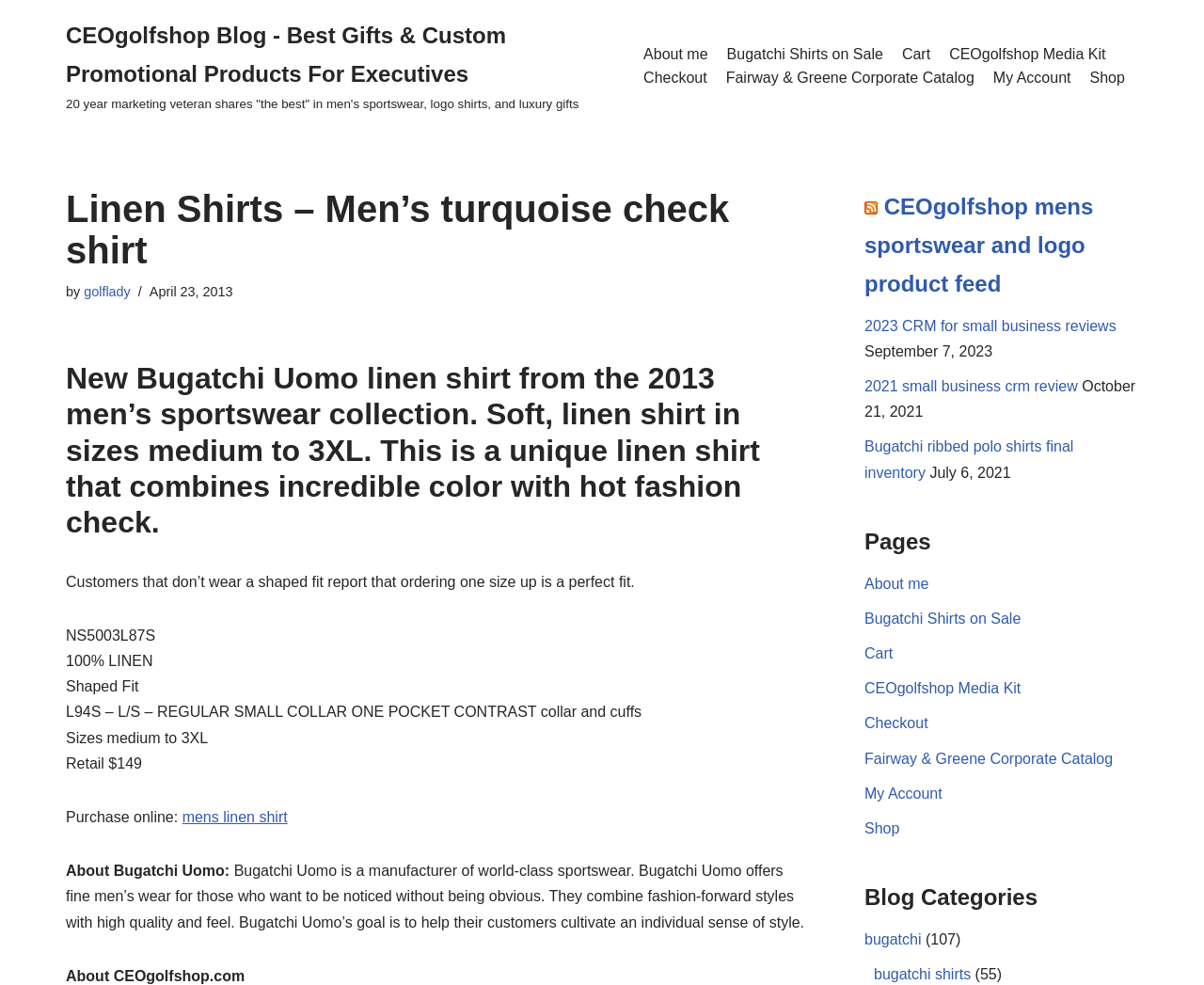Please find the bounding box coordinates of the element that must be clicked to perform the given instruction: "View 'Bugatchi Shirts on Sale'". The coordinates should be four float numbers from 0 to 1, i.e., [left, top, right, bottom].

[0.604, 0.043, 0.734, 0.067]